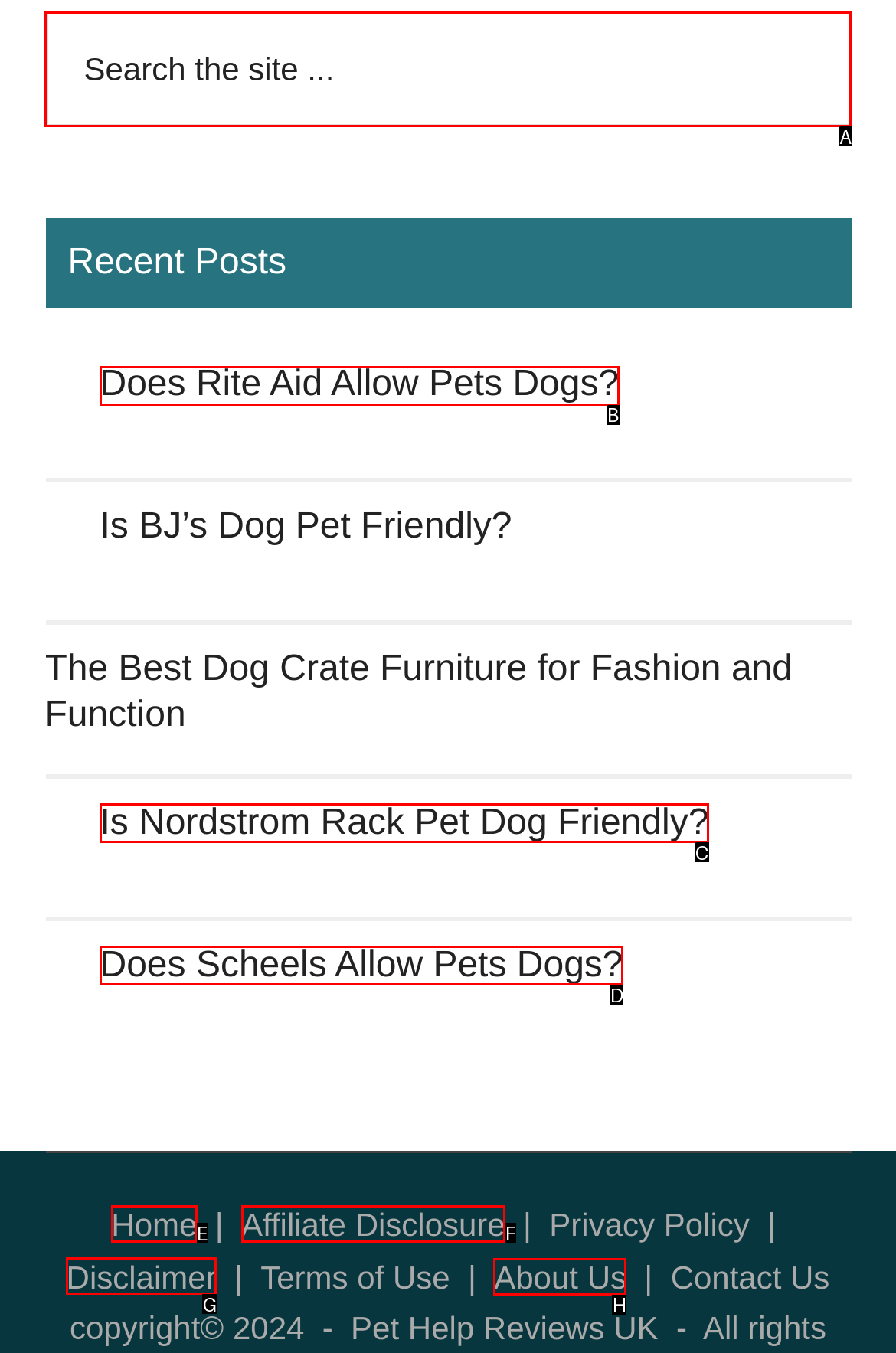Choose the UI element to click on to achieve this task: View 'About Us' page. Reply with the letter representing the selected element.

H